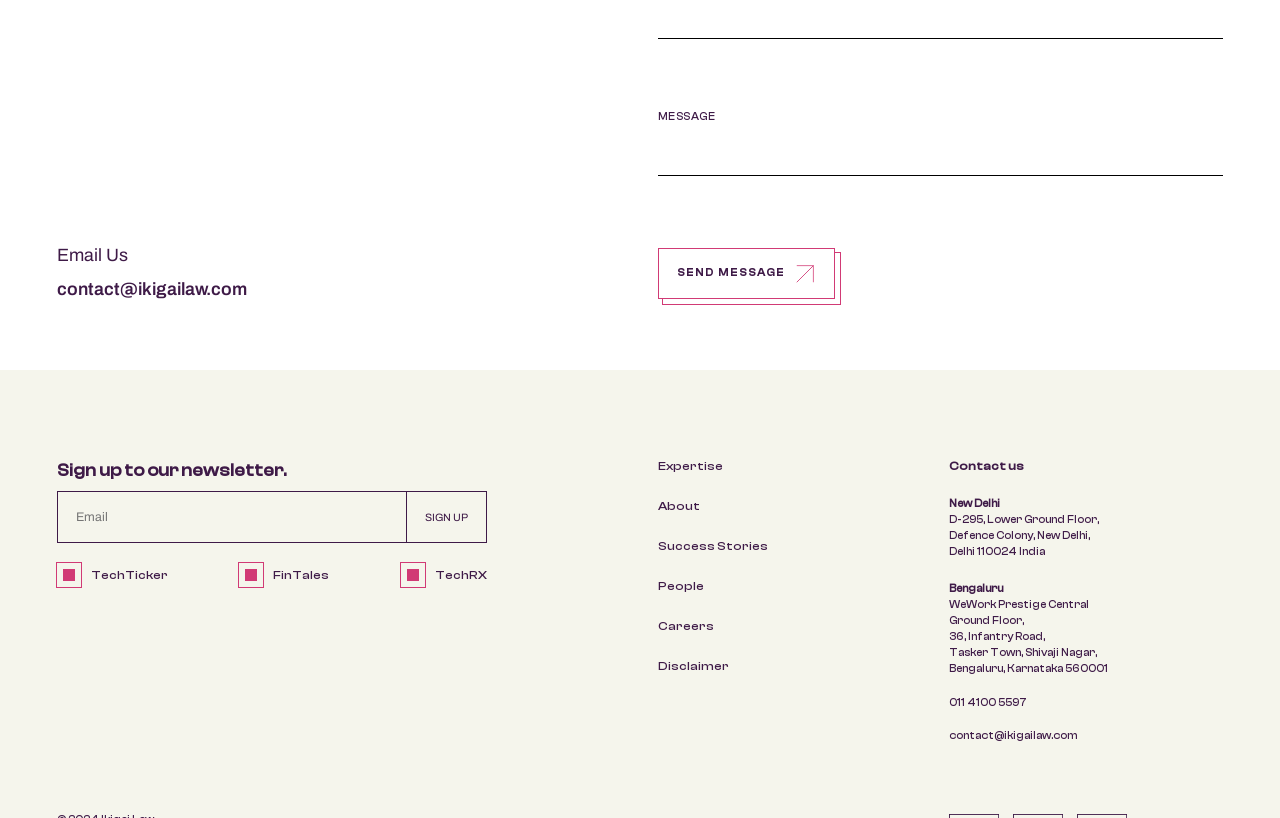Could you provide the bounding box coordinates for the portion of the screen to click to complete this instruction: "Sign up to the newsletter"?

[0.317, 0.602, 0.38, 0.662]